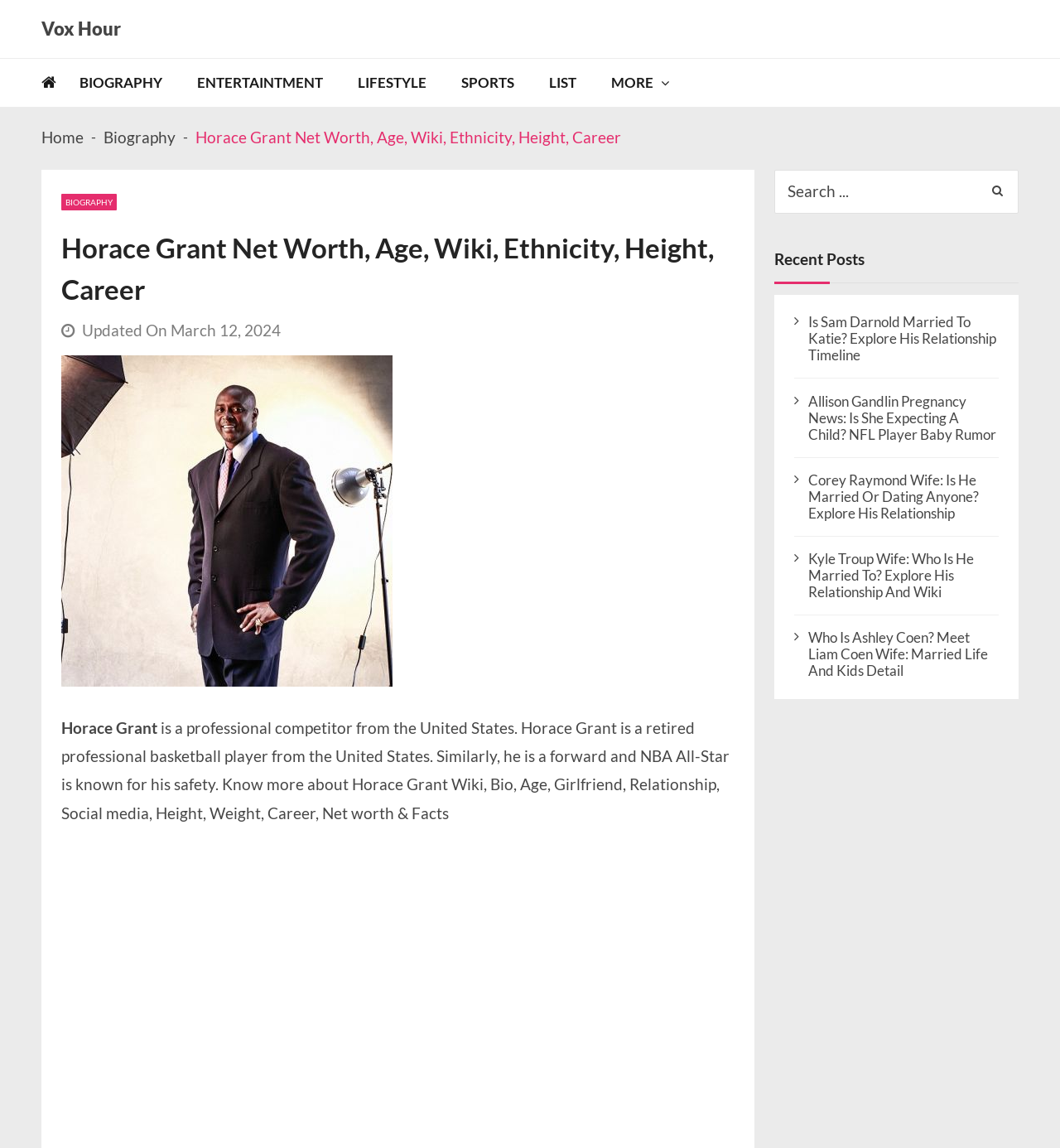Return the bounding box coordinates of the UI element that corresponds to this description: "Biography". The coordinates must be given as four float numbers in the range of 0 and 1, [left, top, right, bottom].

[0.058, 0.169, 0.11, 0.183]